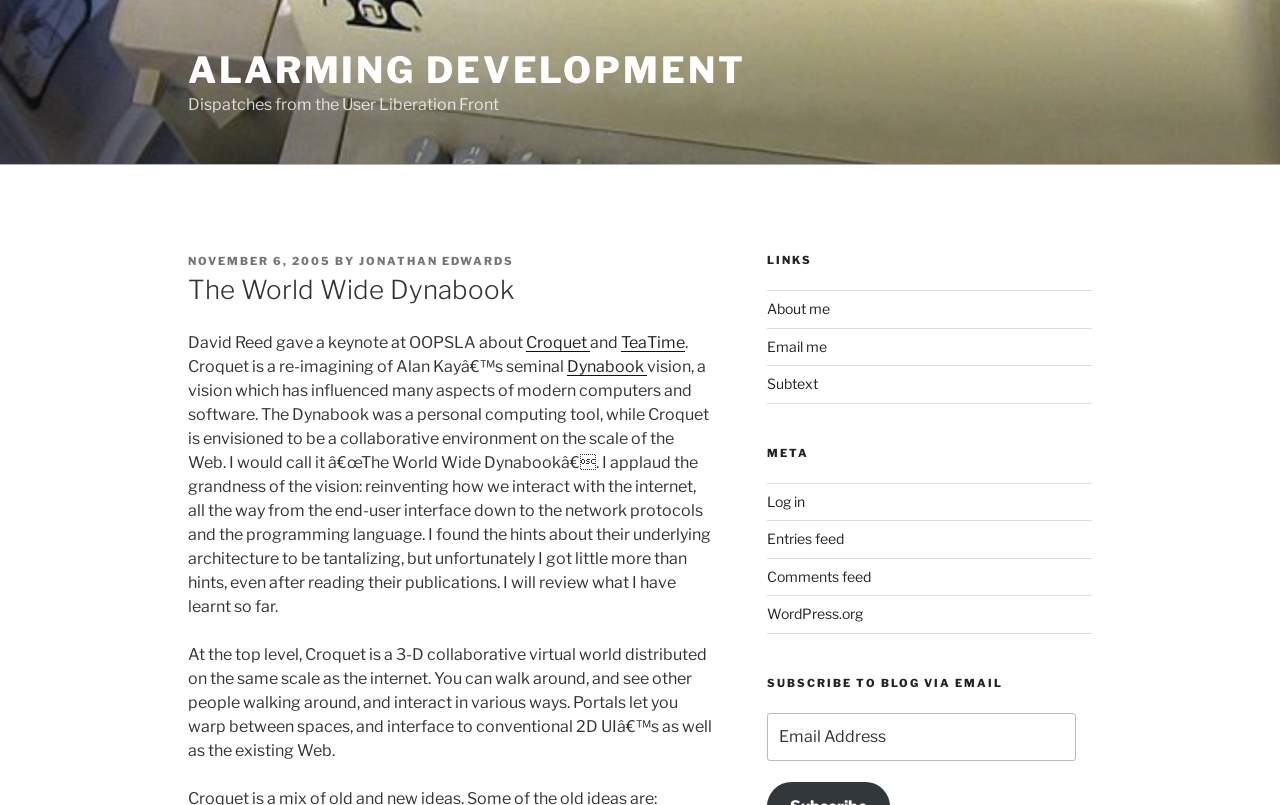What is the purpose of the 'portals' in Croquet?
Using the image, answer in one word or phrase.

to warp between spaces